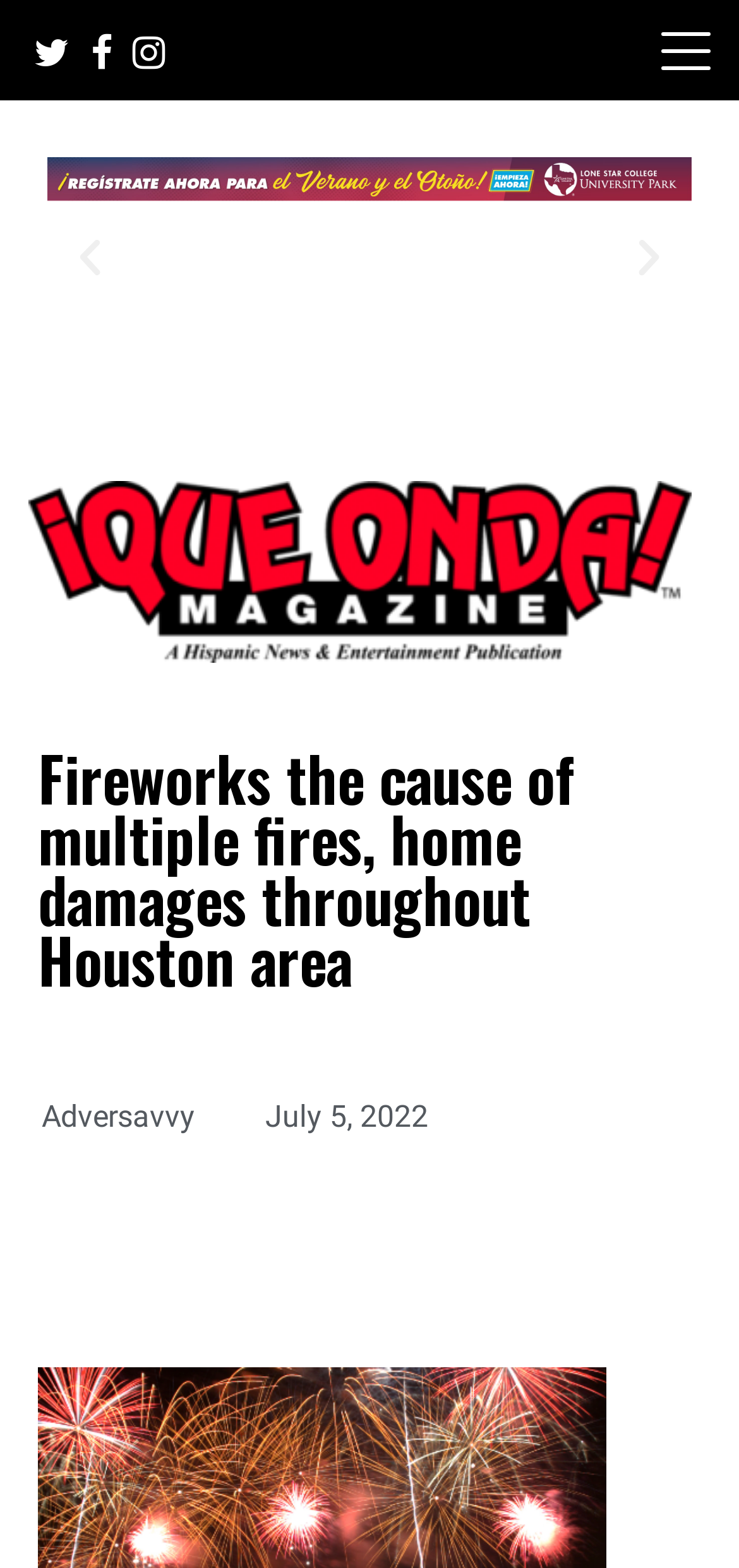Determine the main headline of the webpage and provide its text.

Fireworks the cause of multiple fires, home damages throughout Houston area